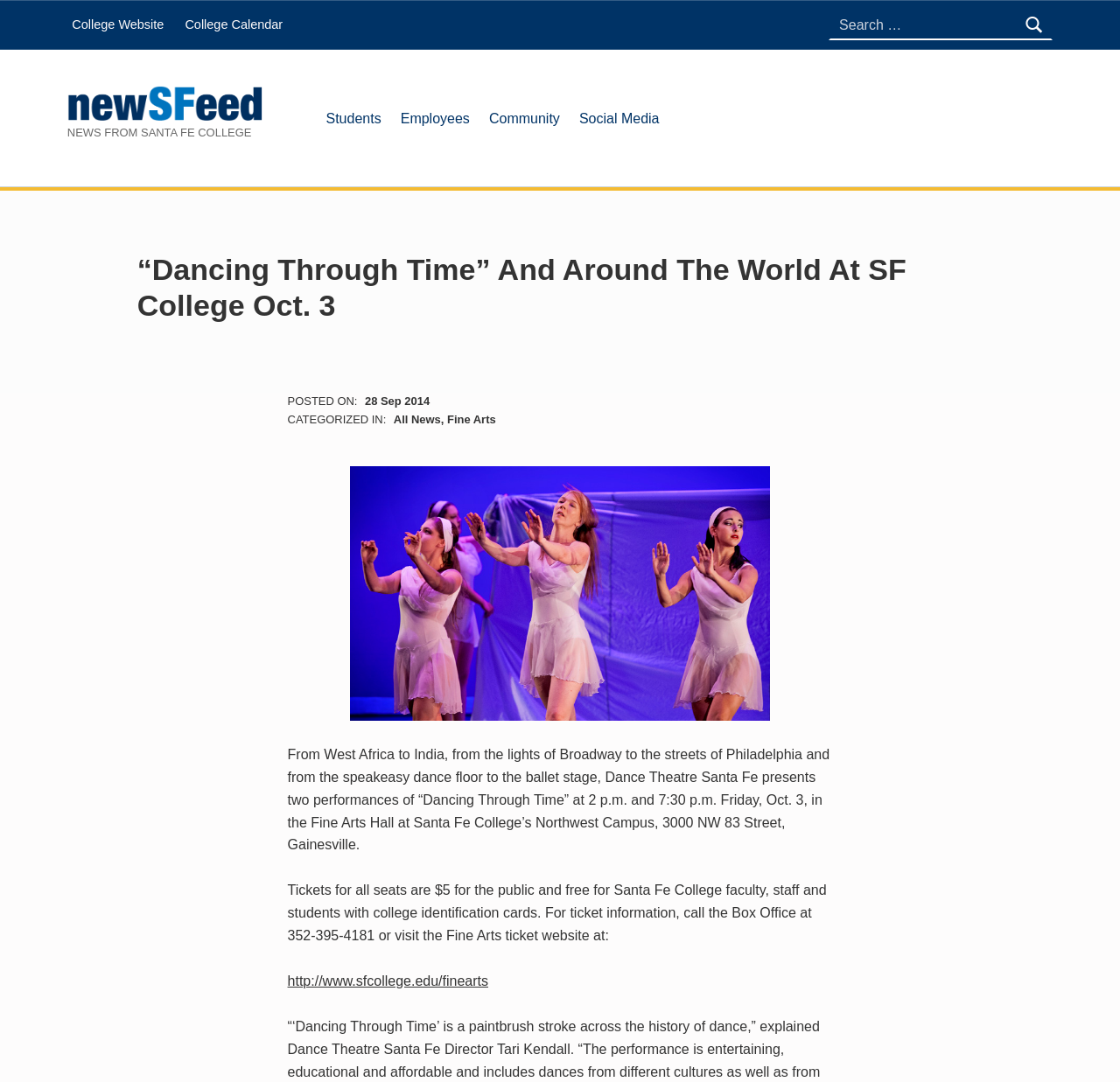Given the content of the image, can you provide a detailed answer to the question?
What is the website for Fine Arts ticket information?

The website for Fine Arts ticket information is http://www.sfcollege.edu/finearts, as mentioned in the text 'For ticket information, call the Box Office at 352-395-4181 or visit the Fine Arts ticket website at: http://www.sfcollege.edu/finearts'.